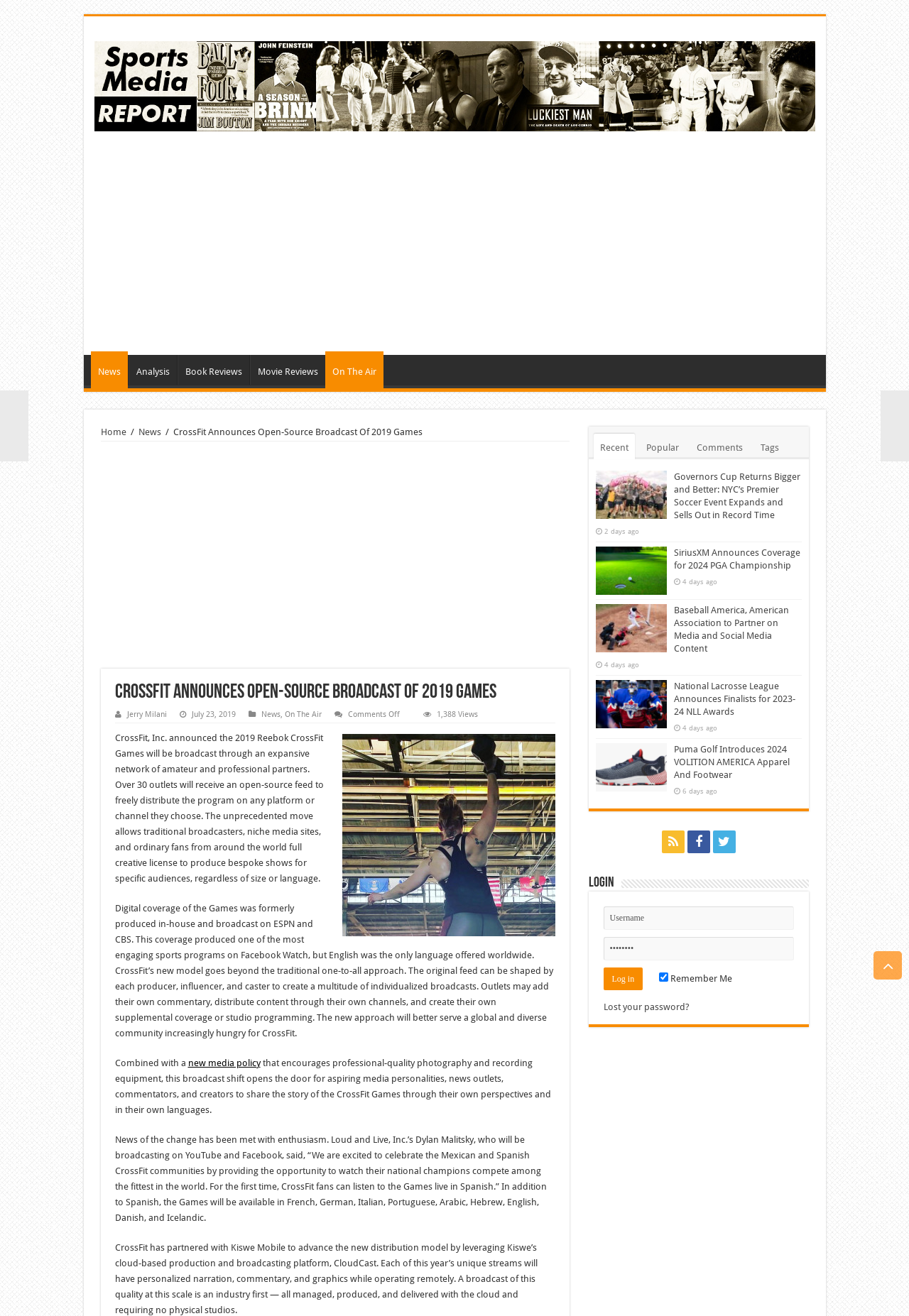Determine the bounding box coordinates of the target area to click to execute the following instruction: "Click on the 'Recent' link."

[0.653, 0.329, 0.698, 0.349]